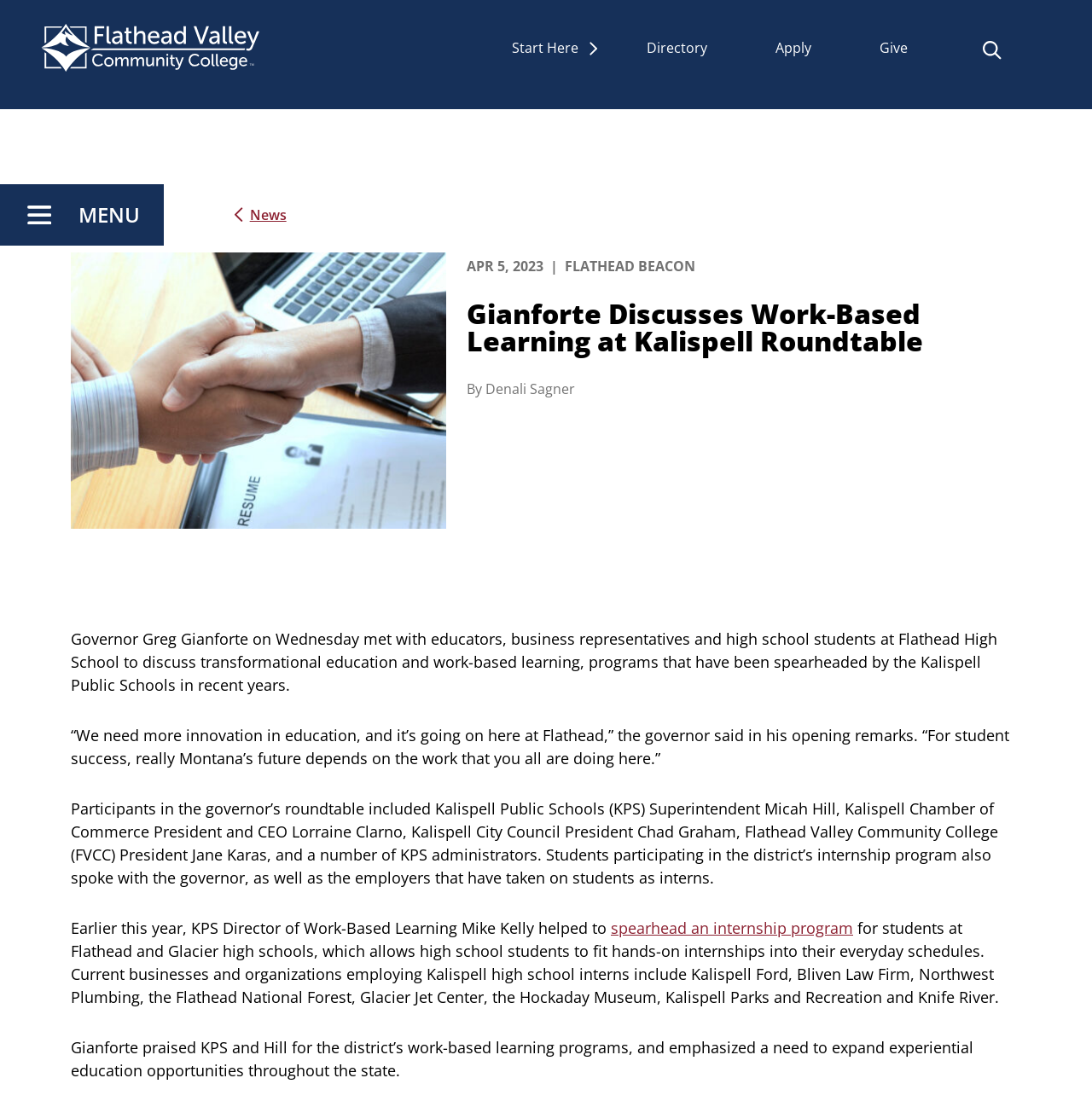Determine the bounding box coordinates for the area that should be clicked to carry out the following instruction: "Search for something".

[0.862, 0.012, 0.962, 0.086]